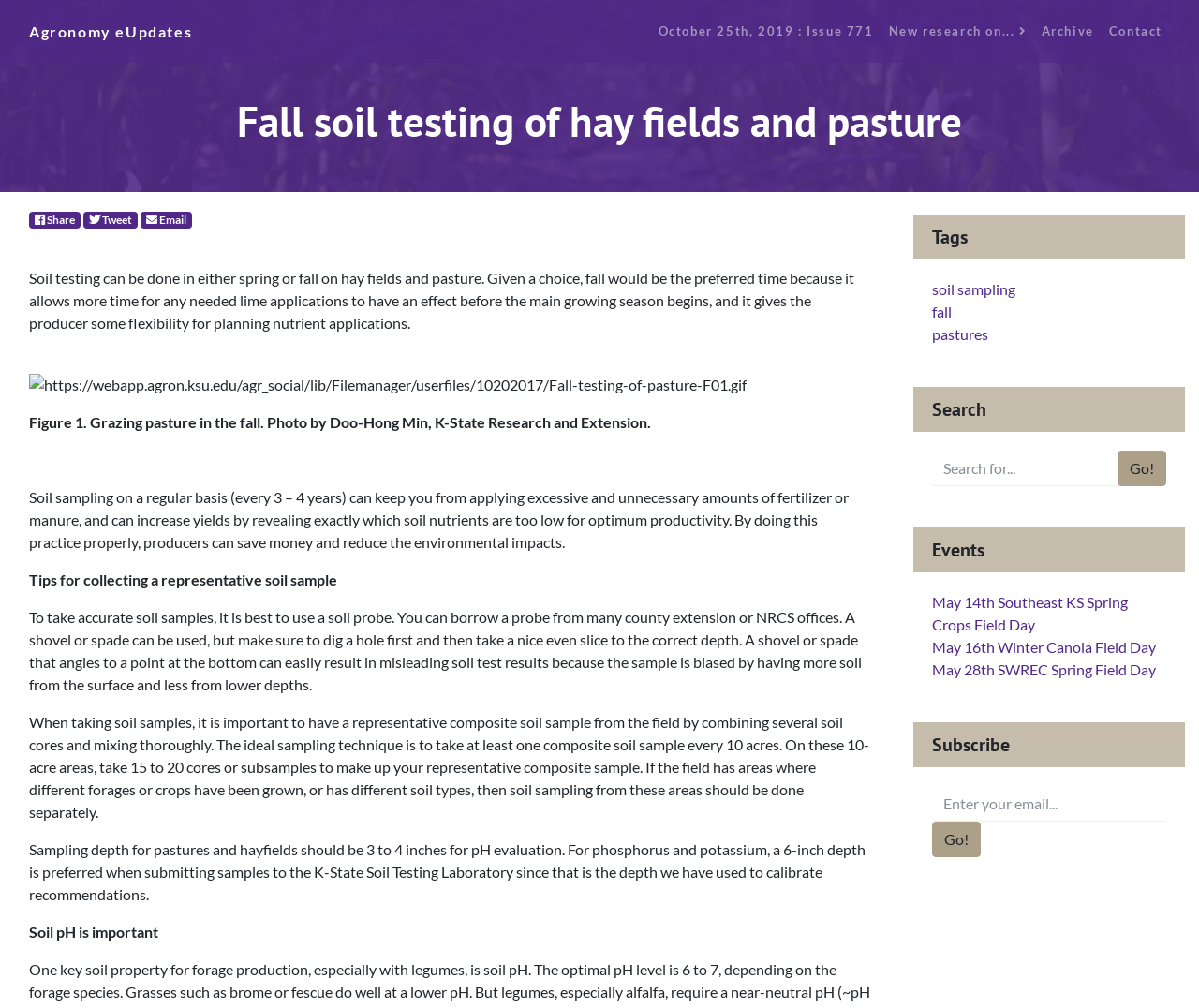Determine the bounding box coordinates of the element's region needed to click to follow the instruction: "Search for something". Provide these coordinates as four float numbers between 0 and 1, formatted as [left, top, right, bottom].

[0.777, 0.447, 0.932, 0.482]